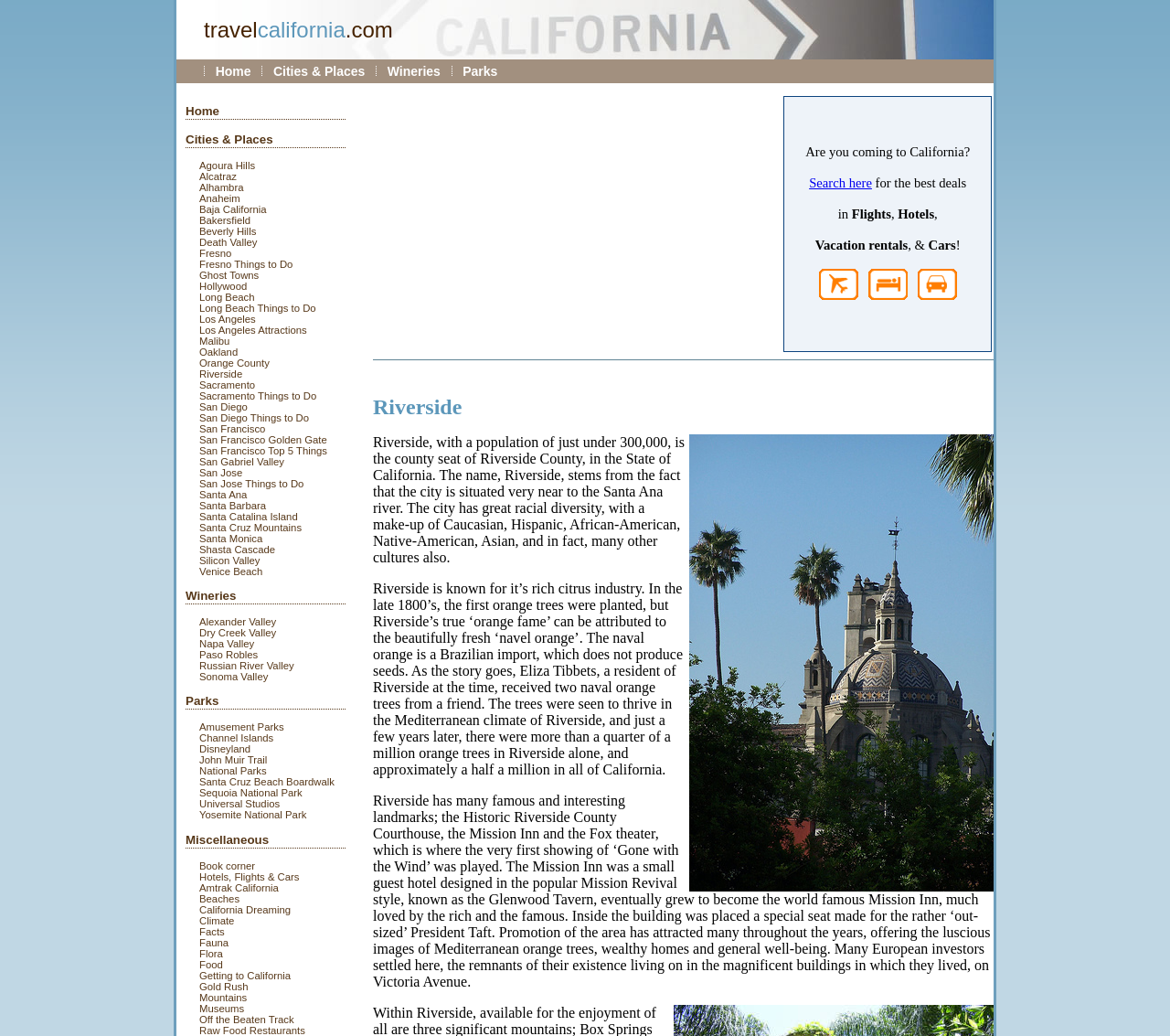How many wineries are listed on the webpage?
Please give a detailed answer to the question using the information shown in the image.

I counted the number of wineries listed on the webpage, which are Alexander Valley, Dry Creek Valley, Napa Valley, Paso Robles, Russian River Valley, and Sonoma Valley.